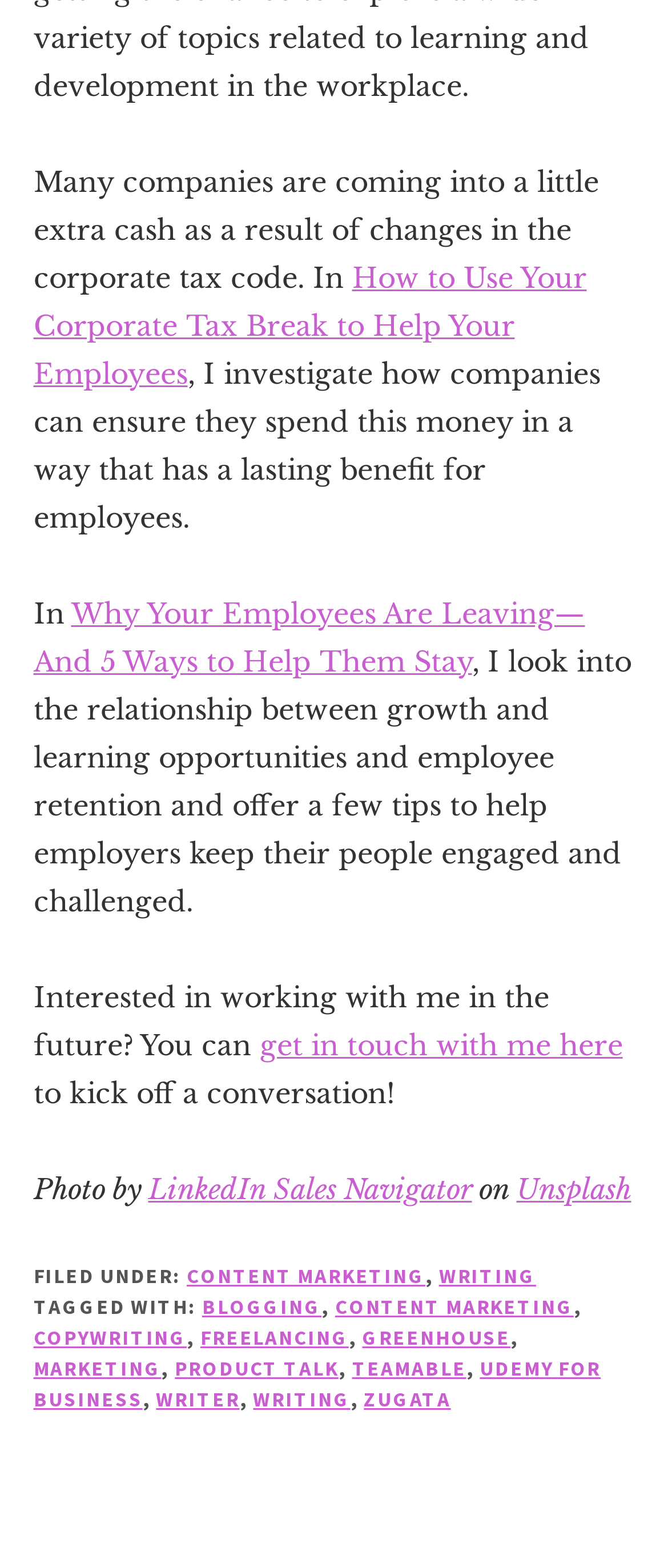Please use the details from the image to answer the following question comprehensively:
What is the topic of the first article?

The first article is about how companies can use their corporate tax break to benefit their employees, as indicated by the text 'Many companies are coming into a little extra cash as a result of changes in the corporate tax code.' and the link 'How to Use Your Corporate Tax Break to Help Your Employees'.